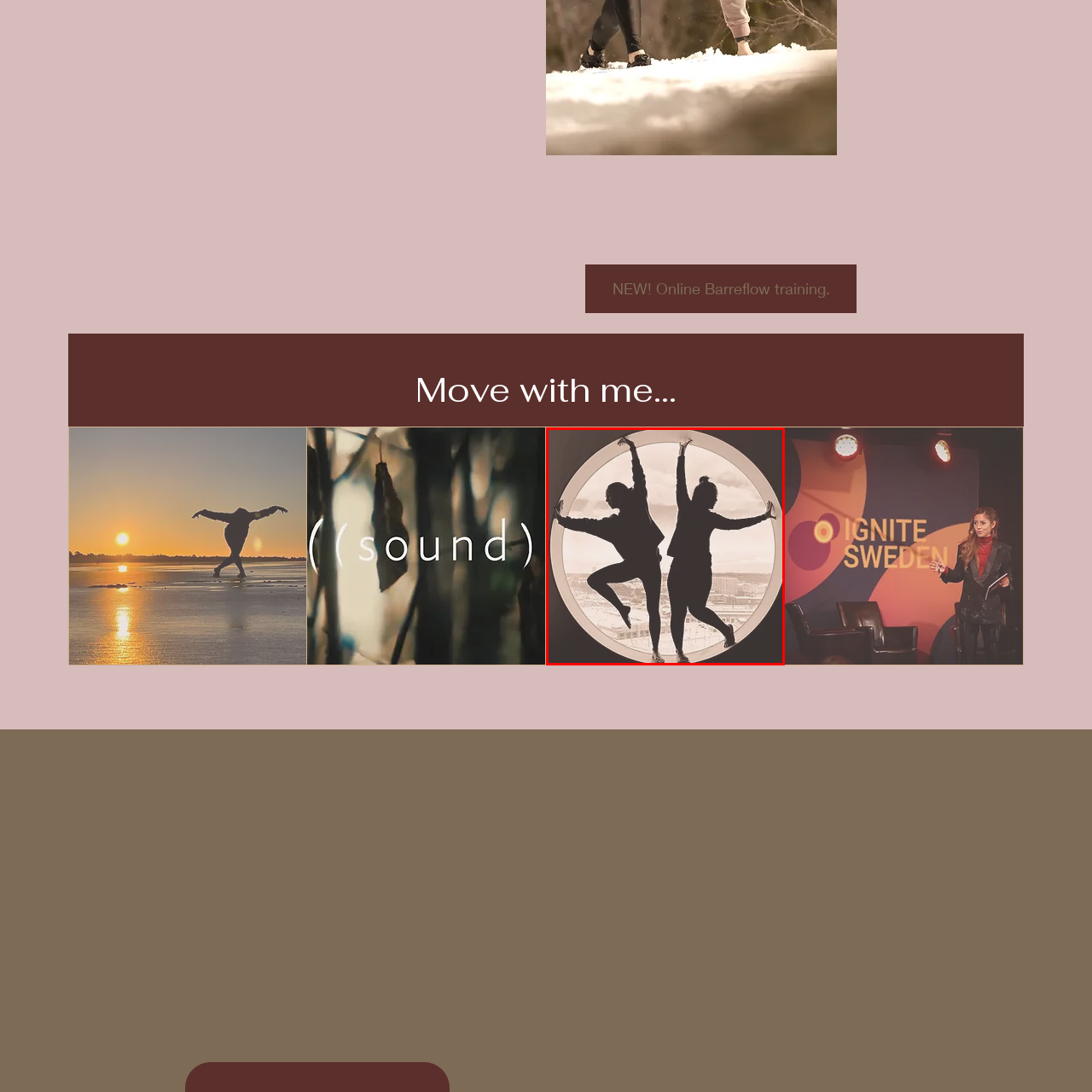Take a close look at the image marked with a red boundary and thoroughly answer the ensuing question using the information observed in the image:
Is the scene depicted in the image a moment of sadness?

The caption explicitly states that the image captures a moment of expression and joy, which contradicts the idea of sadness.